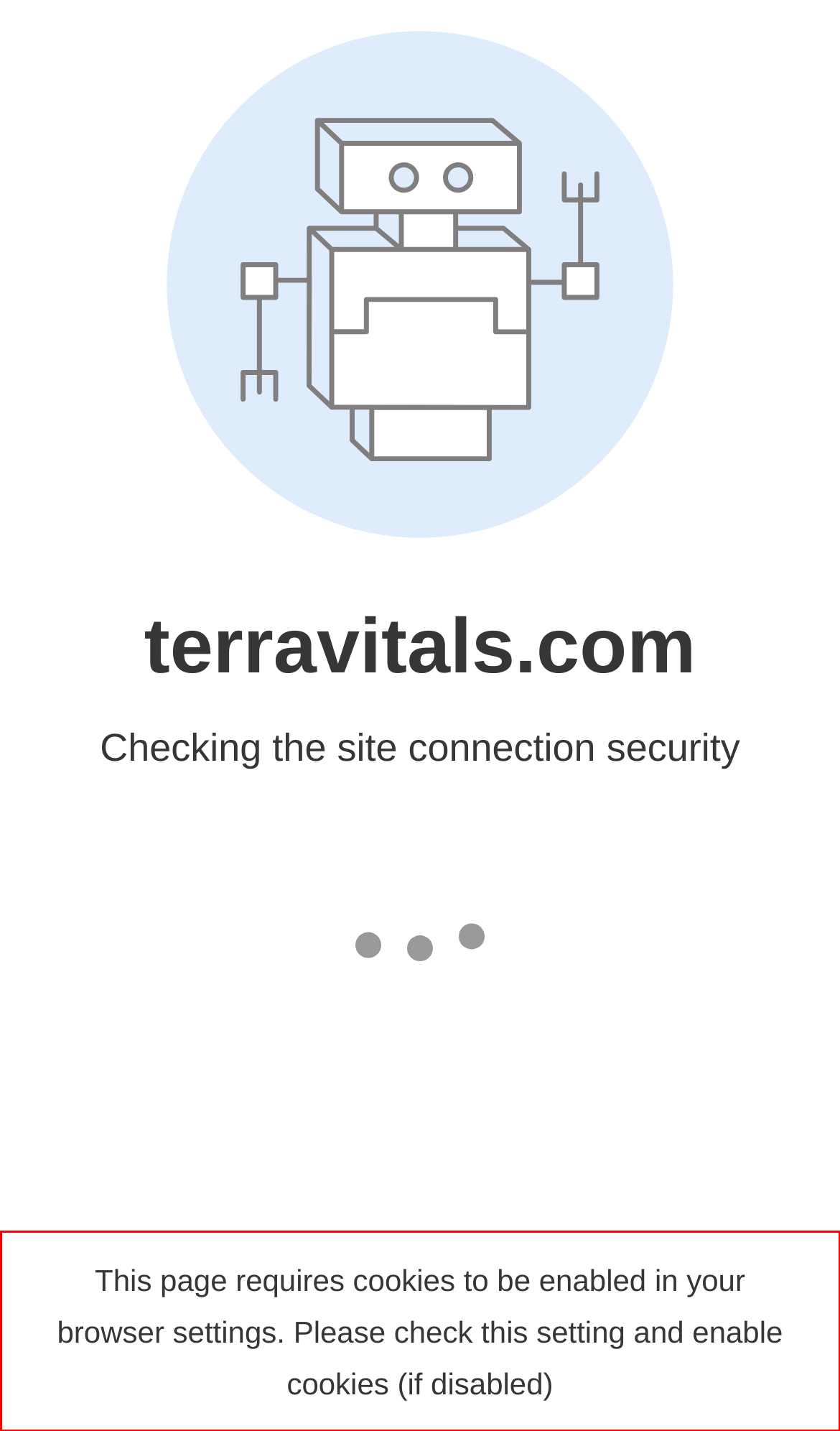Please analyze the screenshot of a webpage and extract the text content within the red bounding box using OCR.

This page requires cookies to be enabled in your browser settings. Please check this setting and enable cookies (if disabled)